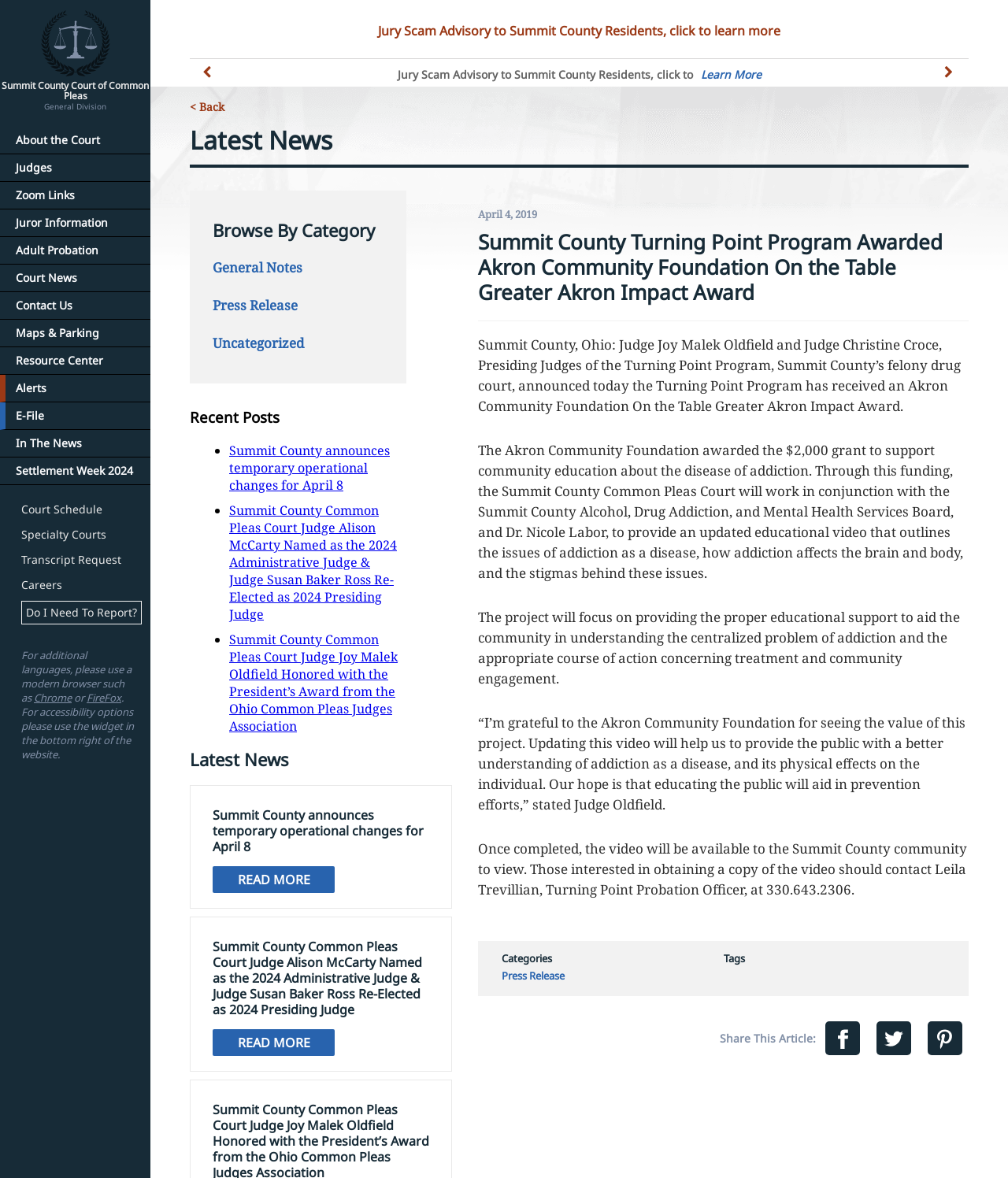Please identify the coordinates of the bounding box that should be clicked to fulfill this instruction: "View the latest news".

[0.188, 0.109, 0.961, 0.143]